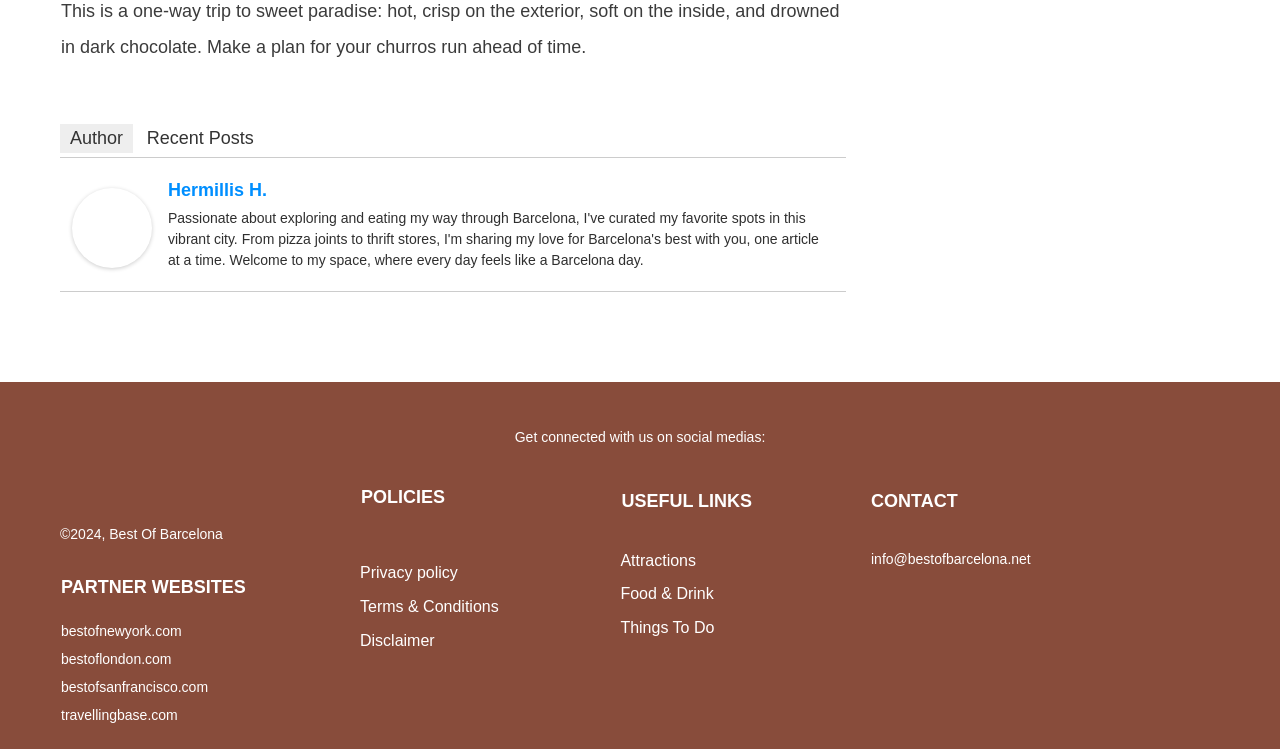Locate the bounding box coordinates of the region to be clicked to comply with the following instruction: "Visit the 'Recent Posts' page". The coordinates must be four float numbers between 0 and 1, in the form [left, top, right, bottom].

[0.107, 0.165, 0.206, 0.204]